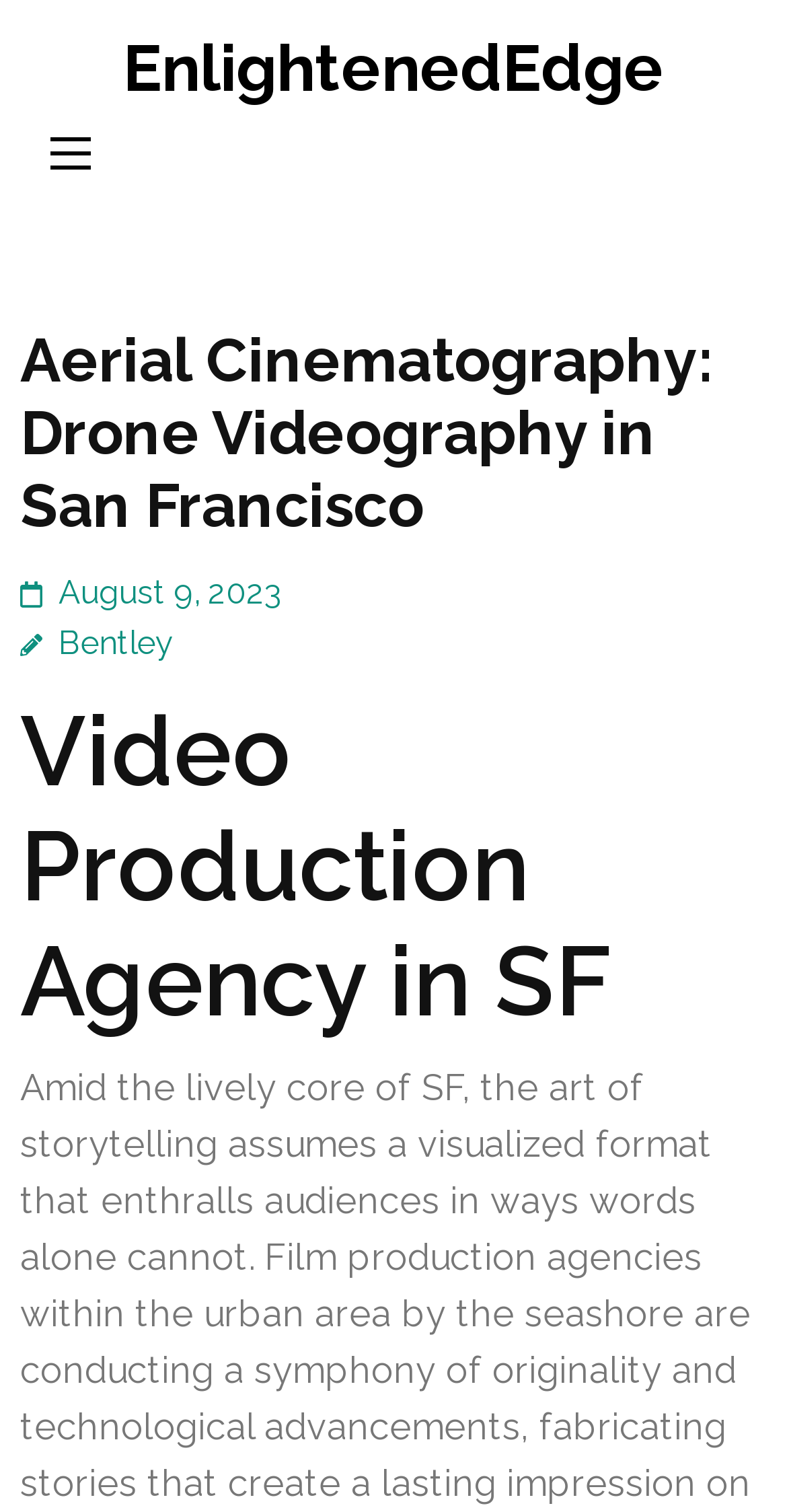Explain the features and main sections of the webpage comprehensively.

The webpage is about Aerial Cinematography and Drone Videography services in San Francisco, specifically provided by EnlightenedEdge. 

At the top, there is a link to EnlightenedEdge, taking up most of the width. Below it, on the left side, there is a button. 

The main content is divided into two sections. The first section has a heading that repeats the title "Aerial Cinematography: Drone Videography in San Francisco". Below this heading, there is a link showing the date "August 9, 2023". To the right of the date, there is another link with the name "Bentley". 

The second section has a heading that describes the company as a "Video Production Agency in SF".